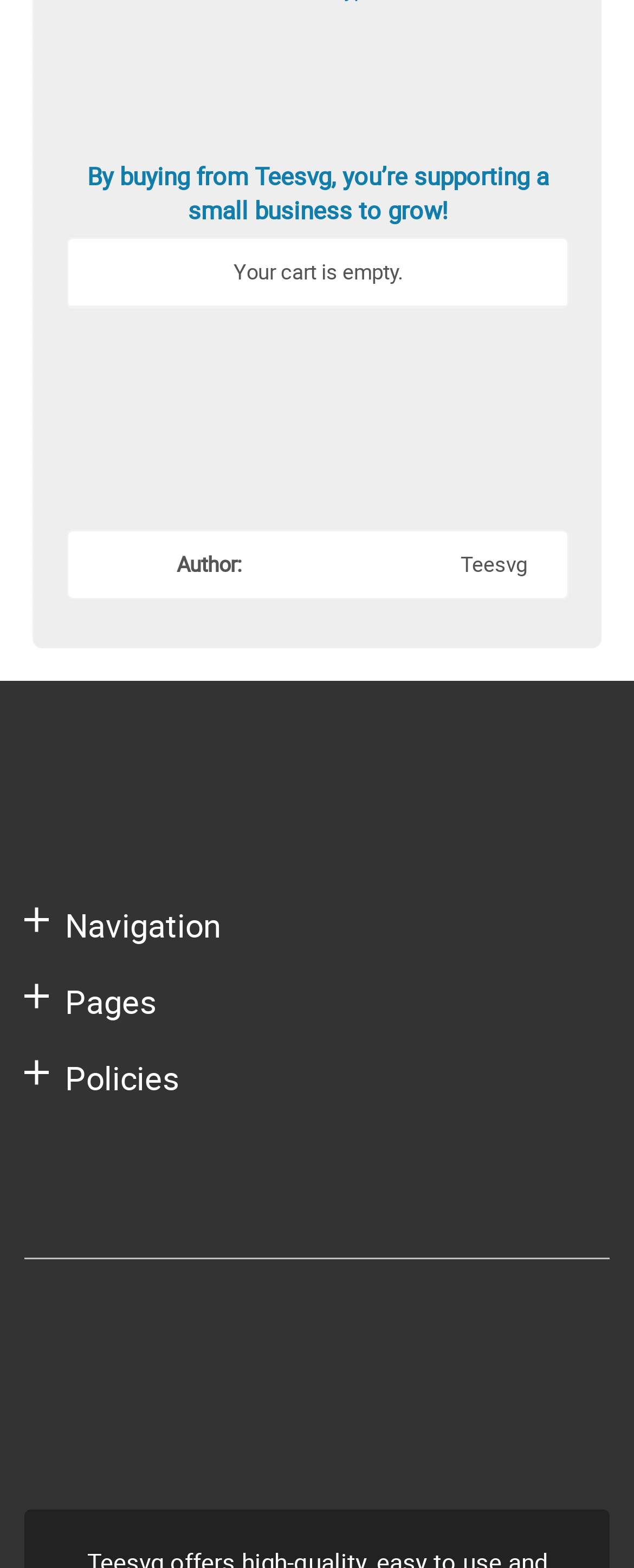What is the purpose of buying from Teesvg?
Observe the image and answer the question with a one-word or short phrase response.

Supporting a small business